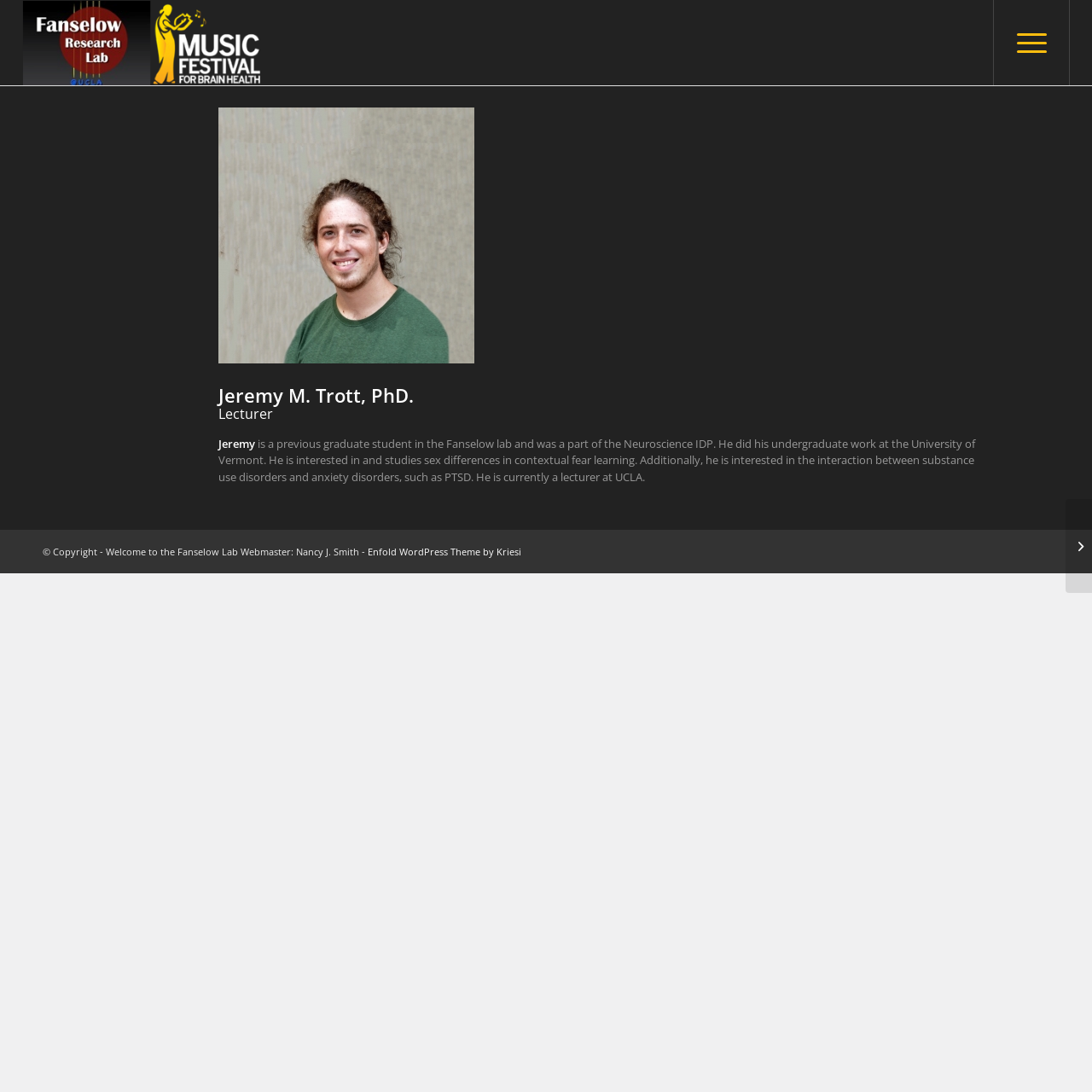Please find the bounding box coordinates (top-left x, top-left y, bottom-right x, bottom-right y) in the screenshot for the UI element described as follows: Enfold WordPress Theme by Kriesi

[0.337, 0.5, 0.477, 0.511]